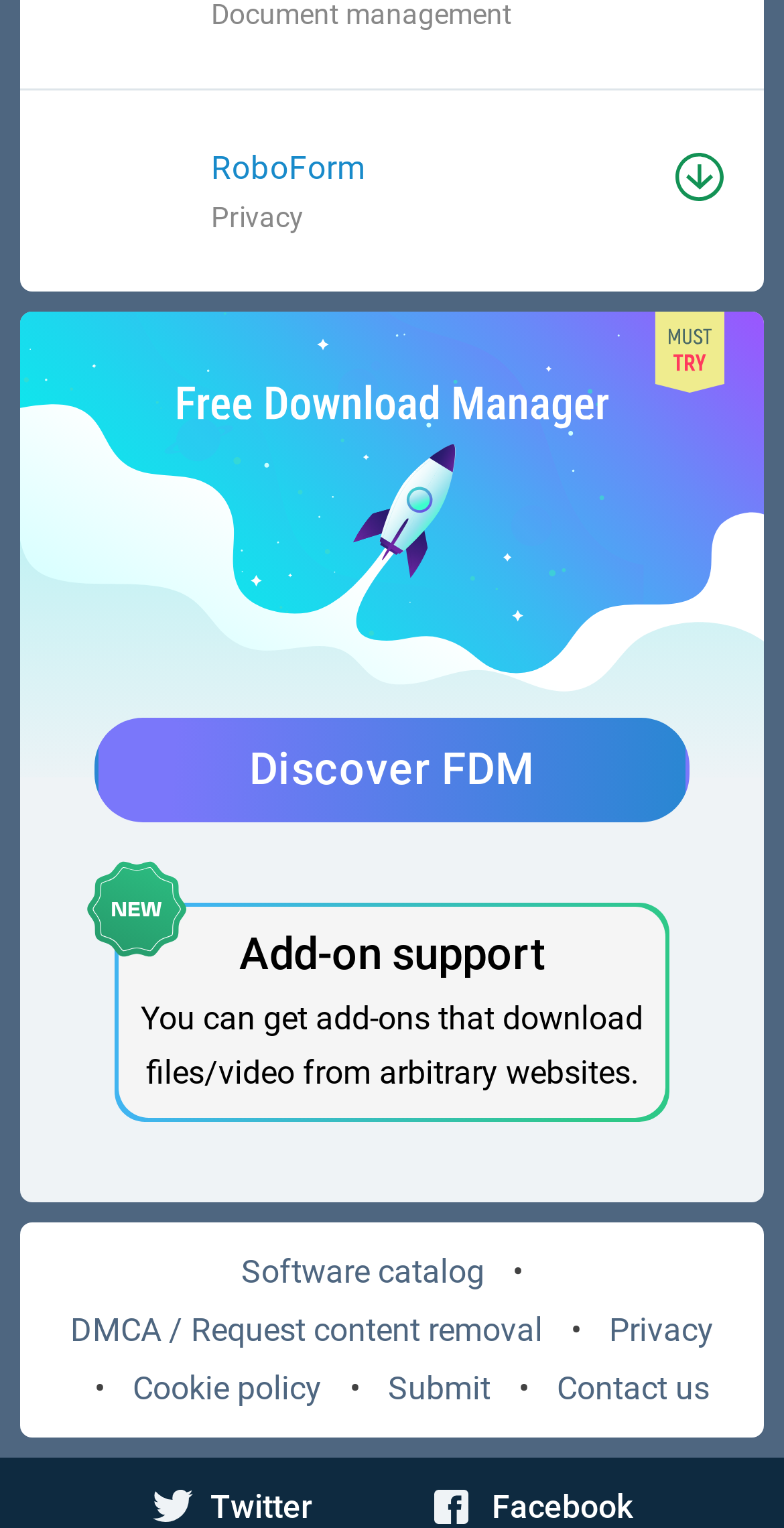Please answer the following question using a single word or phrase: 
How many social media links are available?

2